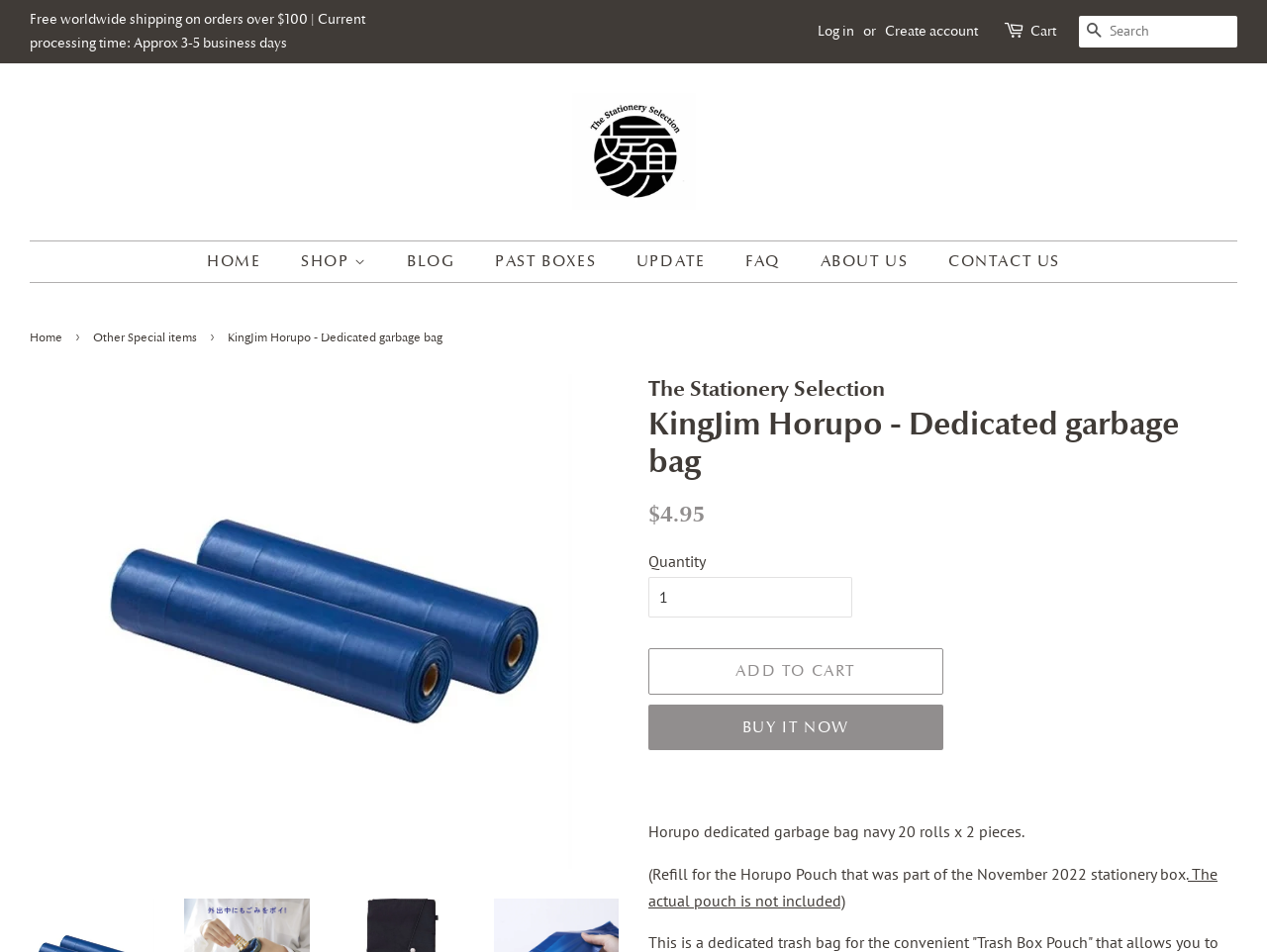What is the purpose of the Horupo Pouch?
Please craft a detailed and exhaustive response to the question.

I found the purpose of the Horupo Pouch by reading the product description, which mentions that the actual pouch is not included and that it was part of the November 2022 stationery box.